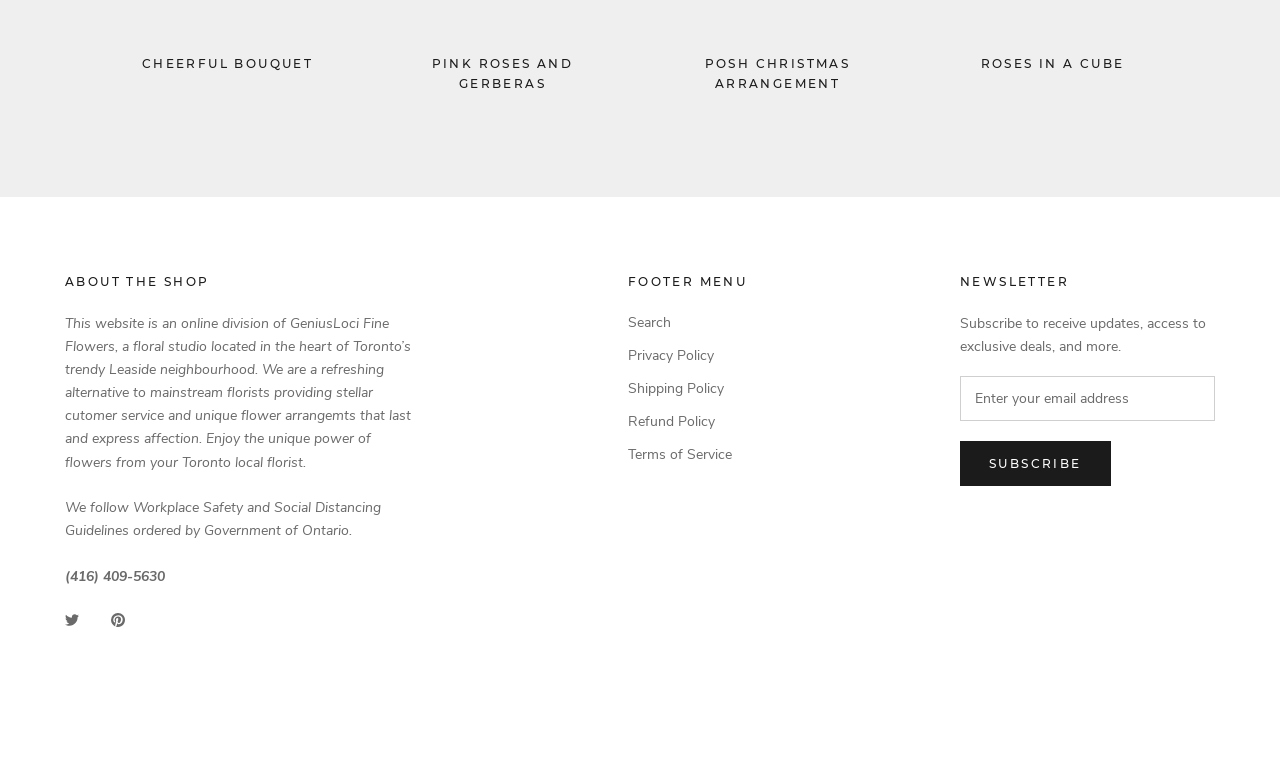What is the phone number of the shop?
Look at the image and answer with only one word or phrase.

(416) 409-5630